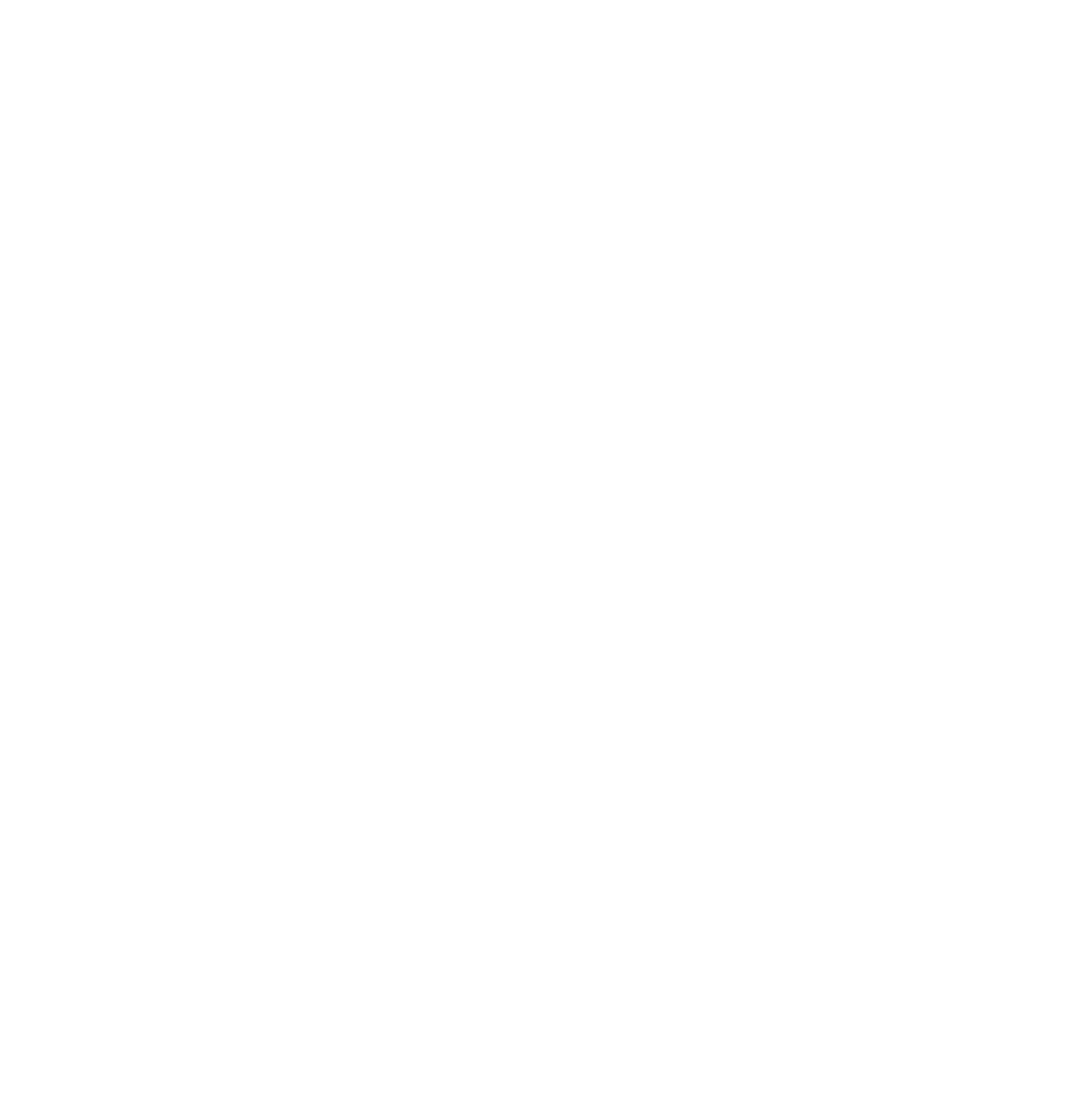Identify the bounding box coordinates of the region that needs to be clicked to carry out this instruction: "Search for something". Provide these coordinates as four float numbers ranging from 0 to 1, i.e., [left, top, right, bottom].

None